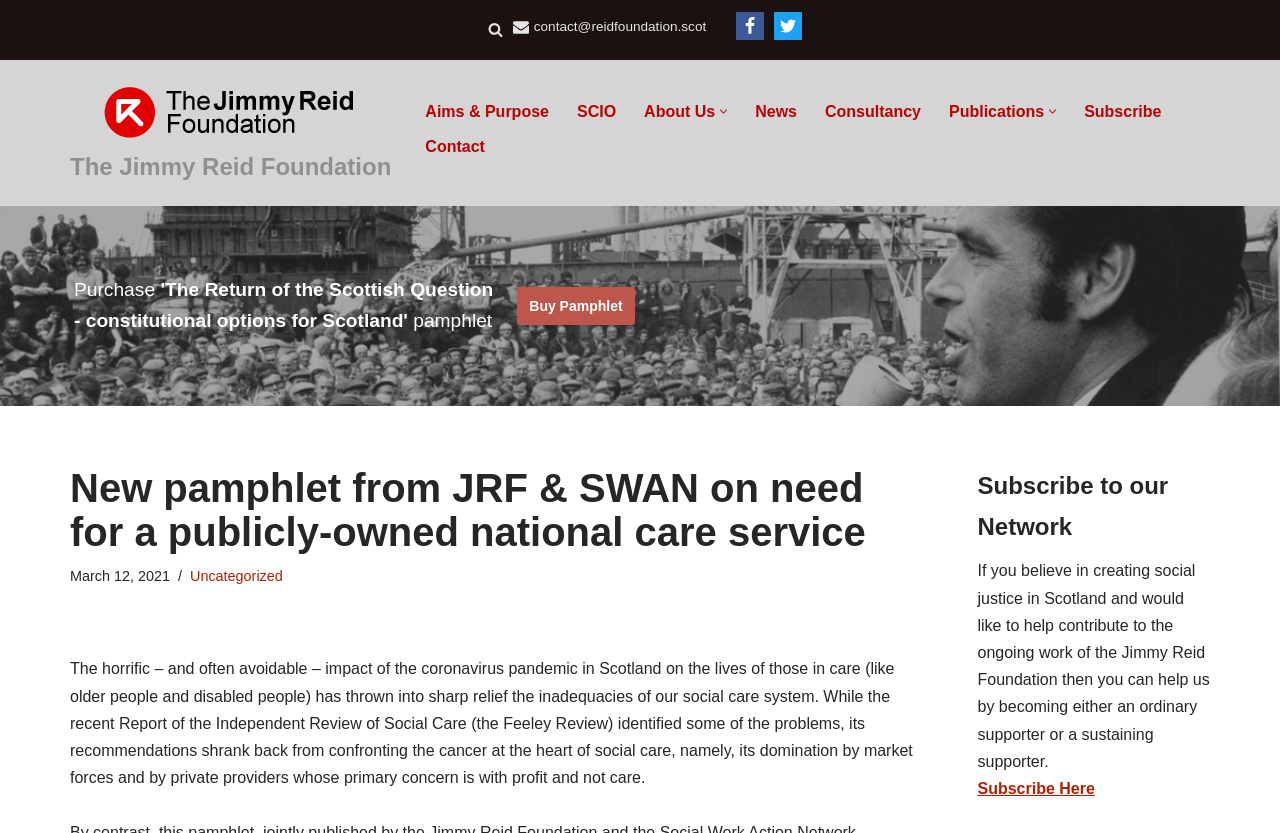Please extract the webpage's main title and generate its text content.

New pamphlet from JRF & SWAN on need for a publicly-owned national care service